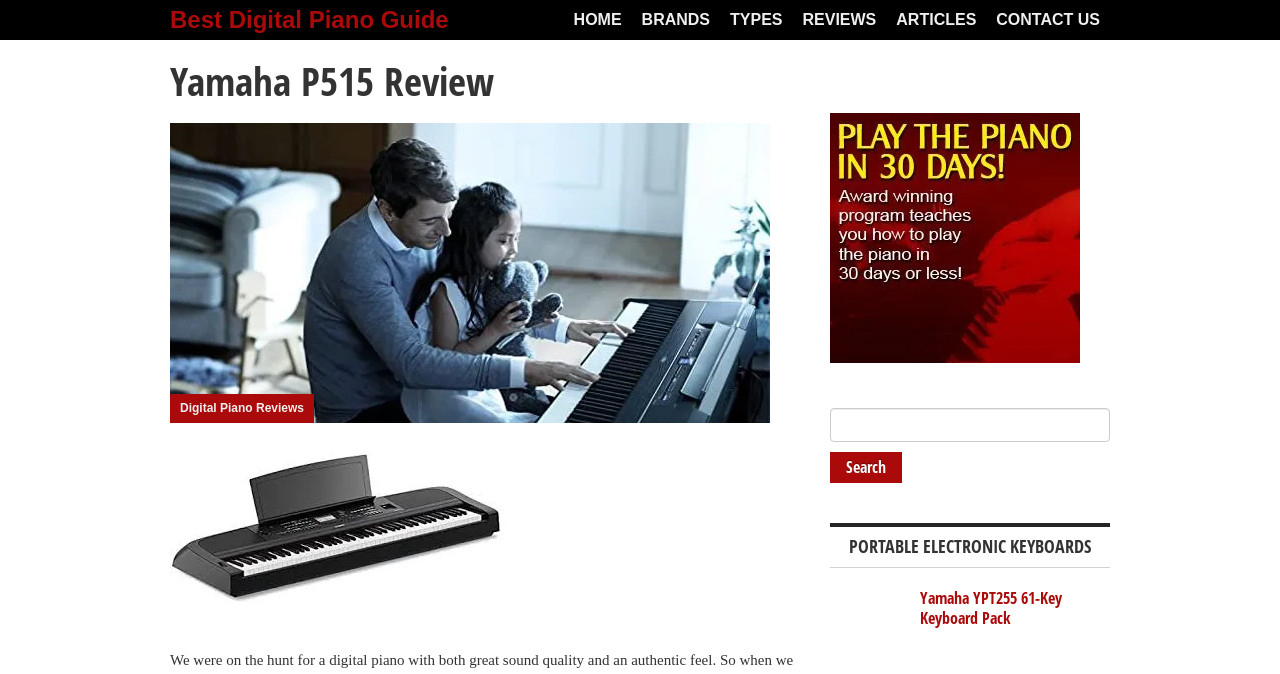Offer a detailed explanation of the webpage layout and contents.

The webpage is a review of the Yamaha P515 digital piano. At the top, there is a navigation menu with links to "HOME", "BRANDS", "TYPES", "REVIEWS", "ARTICLES", and "CONTACT US". Below the navigation menu, there is a heading that reads "Yamaha P515 Review" with an image of the piano on the right side. 

Under the heading, there is a link to "Digital Piano Reviews" and another image of the Yamaha P515 88-Key Weighted Action Digital Piano. On the right side of the page, there is a search bar with a "Search" button. Above the search bar, there is an image with a link to an unknown destination. 

Further down, there is a heading that reads "PORTABLE ELECTRONIC KEYBOARDS" with an image of the Yamaha YPT255 61-Key Keyboard Pack below it. Next to the image, there is a heading with the same name as the image, and a link to the Yamaha YPT255 61-Key Keyboard Pack.